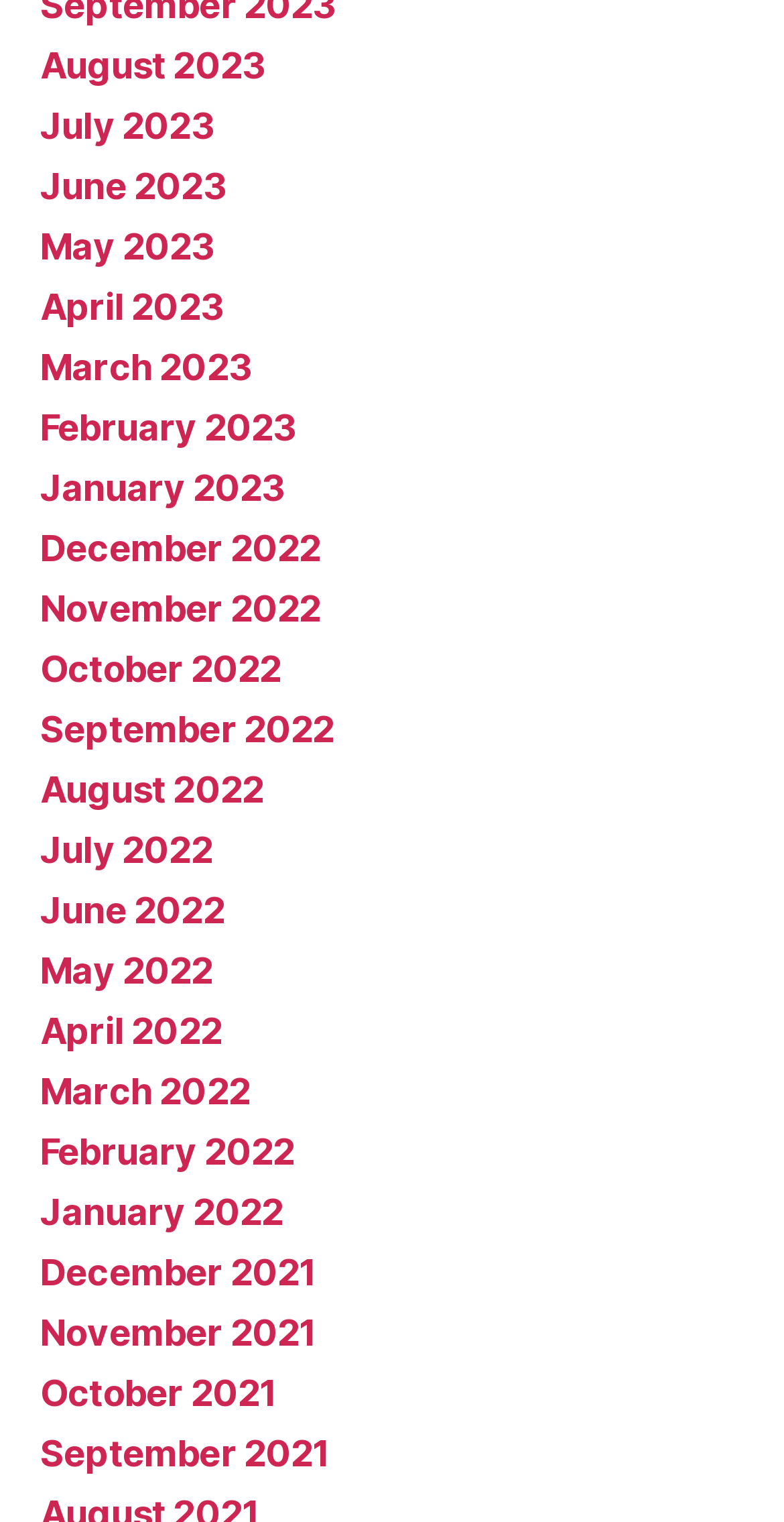What is the most recent month listed? Observe the screenshot and provide a one-word or short phrase answer.

August 2023